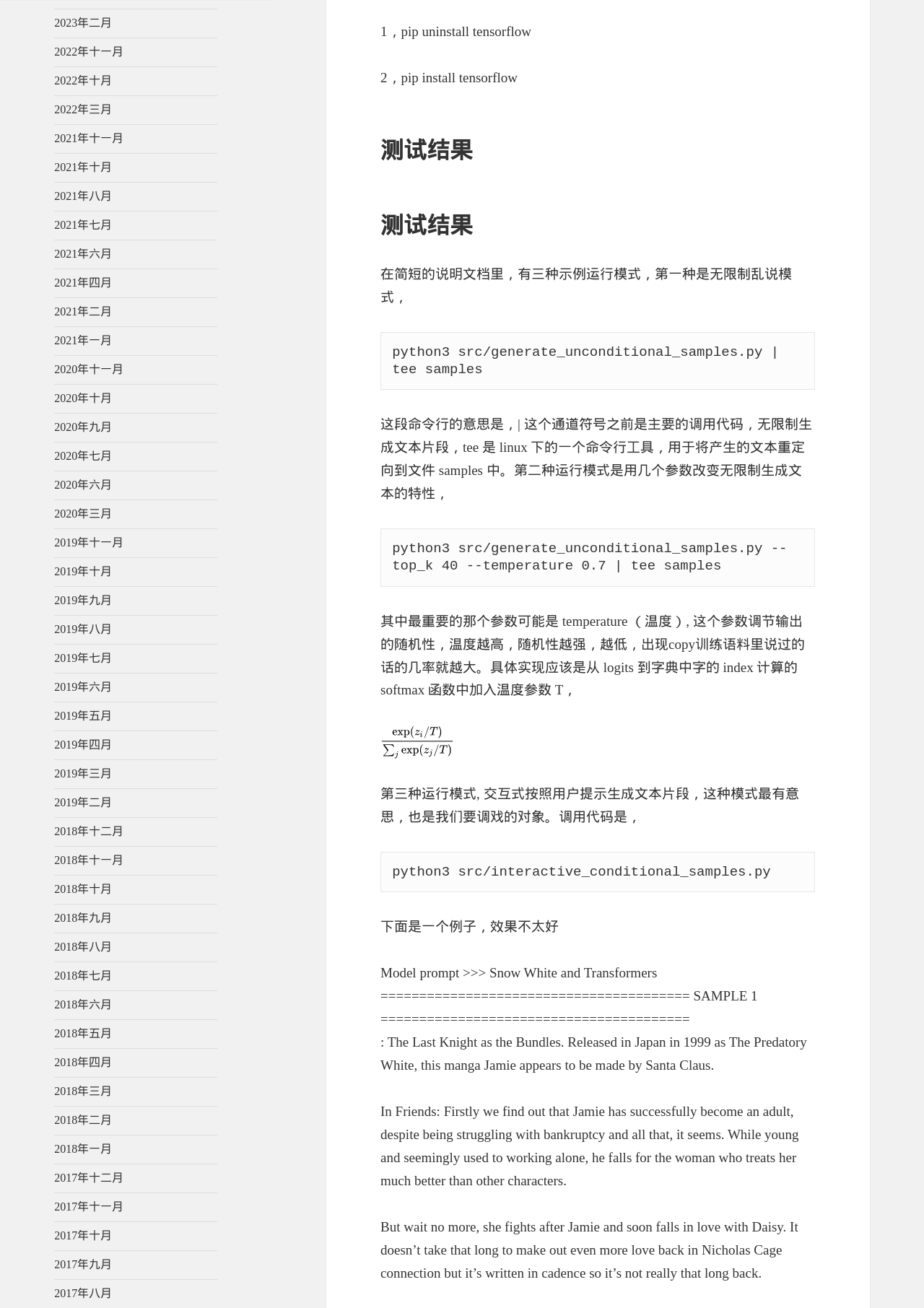Can you look at the image and give a comprehensive answer to the question:
What does the temperature parameter control in the program?

The temperature parameter controls the randomness of the output generated by the program. A higher temperature results in more random output, while a lower temperature results in output that is more likely to repeat phrases from the training data.